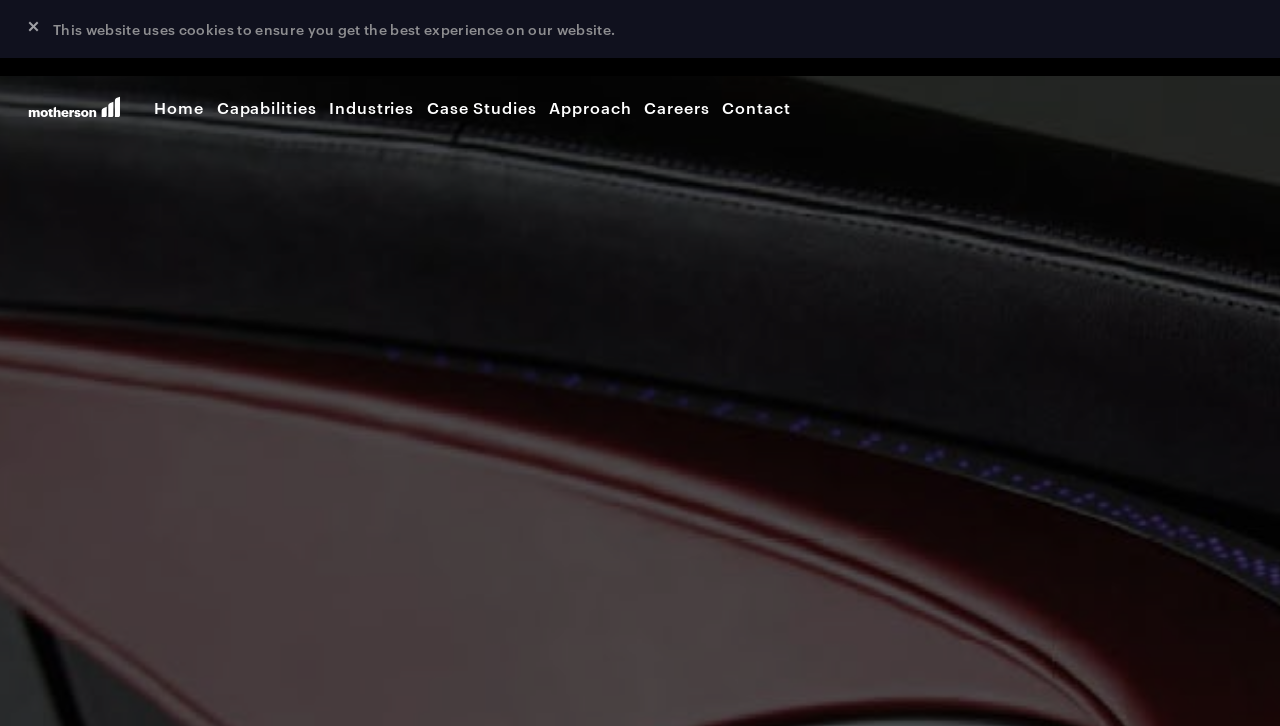Give the bounding box coordinates for the element described by: "Case Studies".

[0.334, 0.132, 0.419, 0.164]